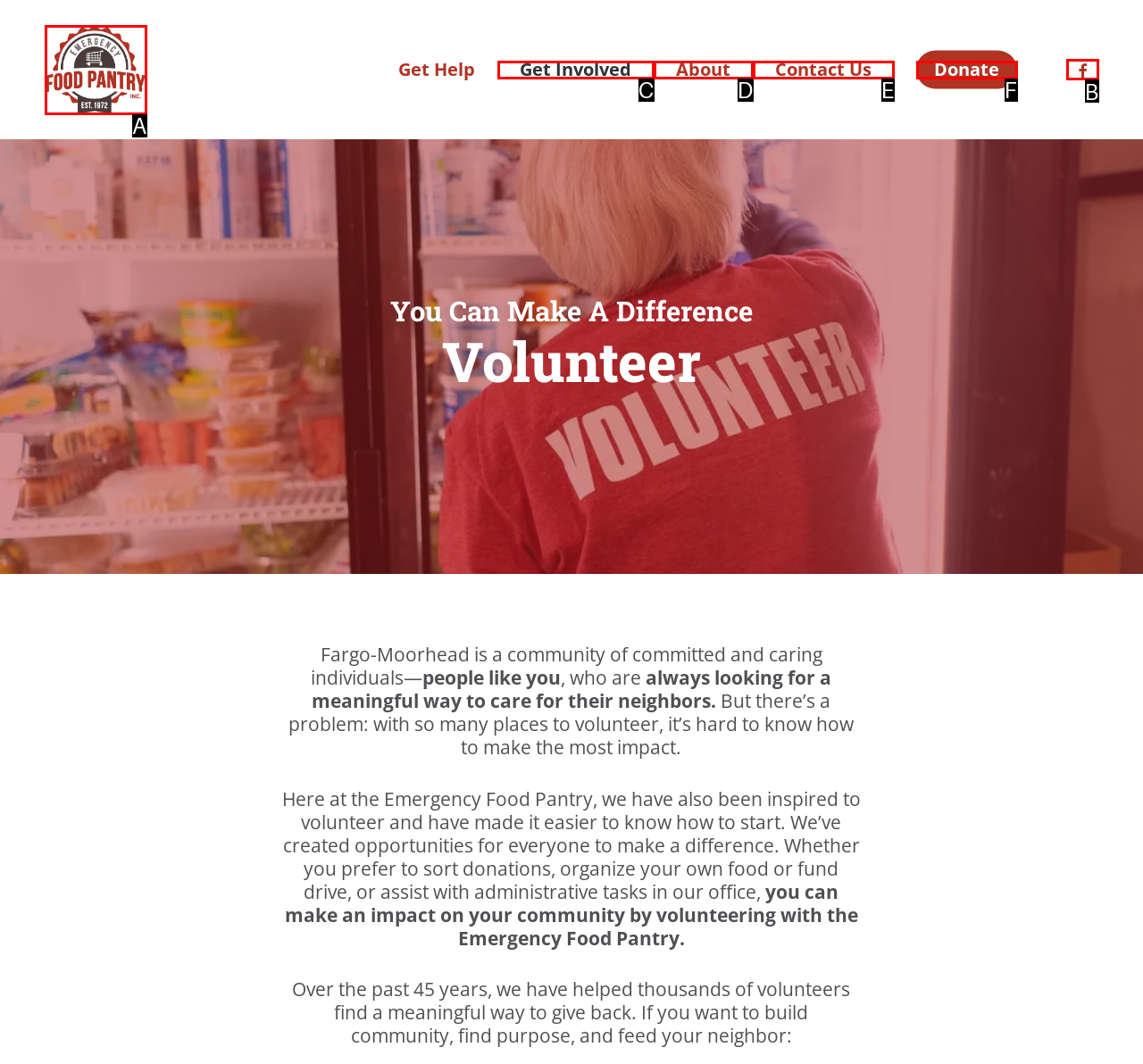Using the element description: Sectigo (formerly known as Comodo), select the HTML element that matches best. Answer with the letter of your choice.

None